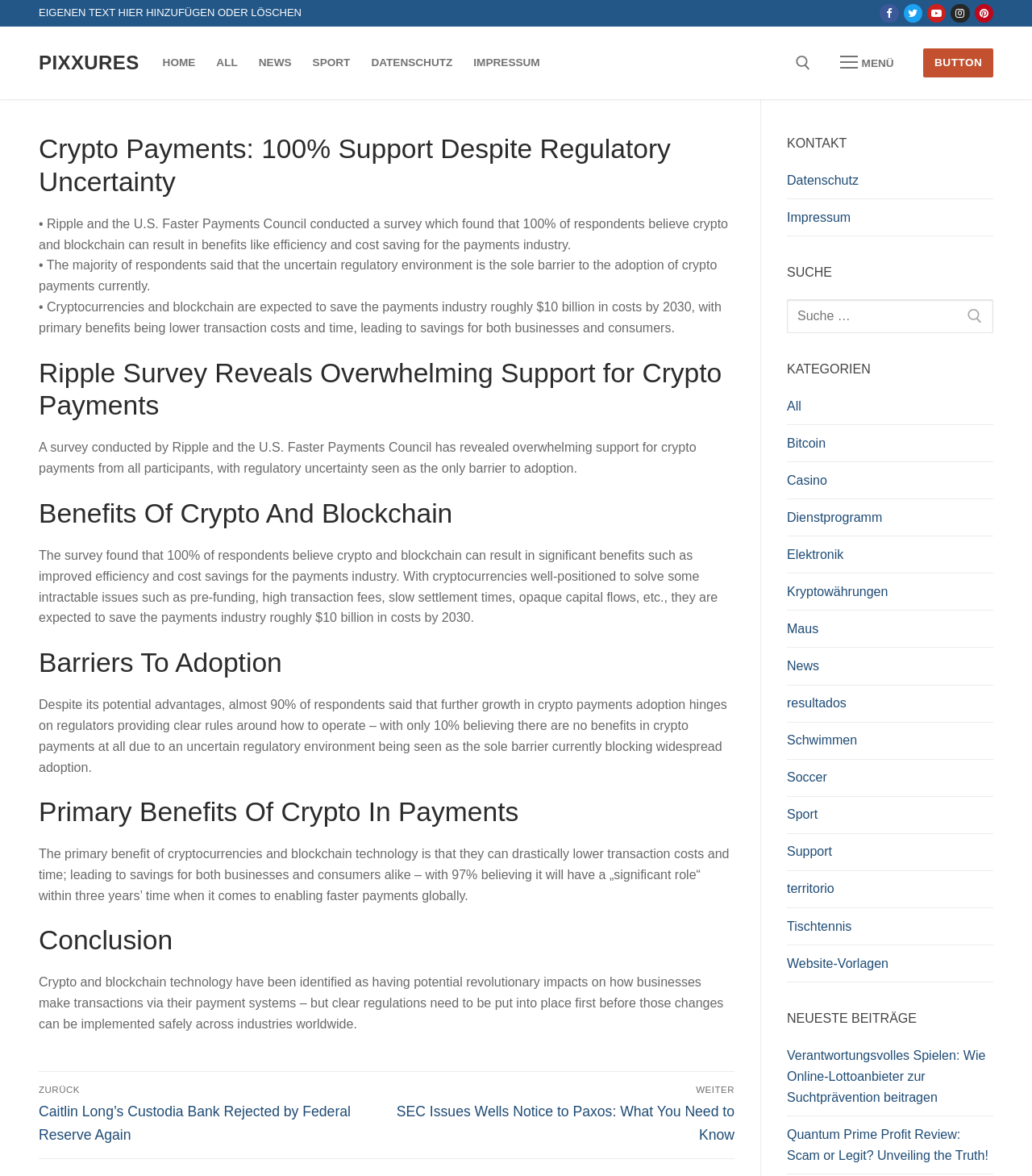Please specify the bounding box coordinates of the clickable region necessary for completing the following instruction: "go to next post". The coordinates must consist of four float numbers between 0 and 1, i.e., [left, top, right, bottom].

[0.381, 0.923, 0.712, 0.971]